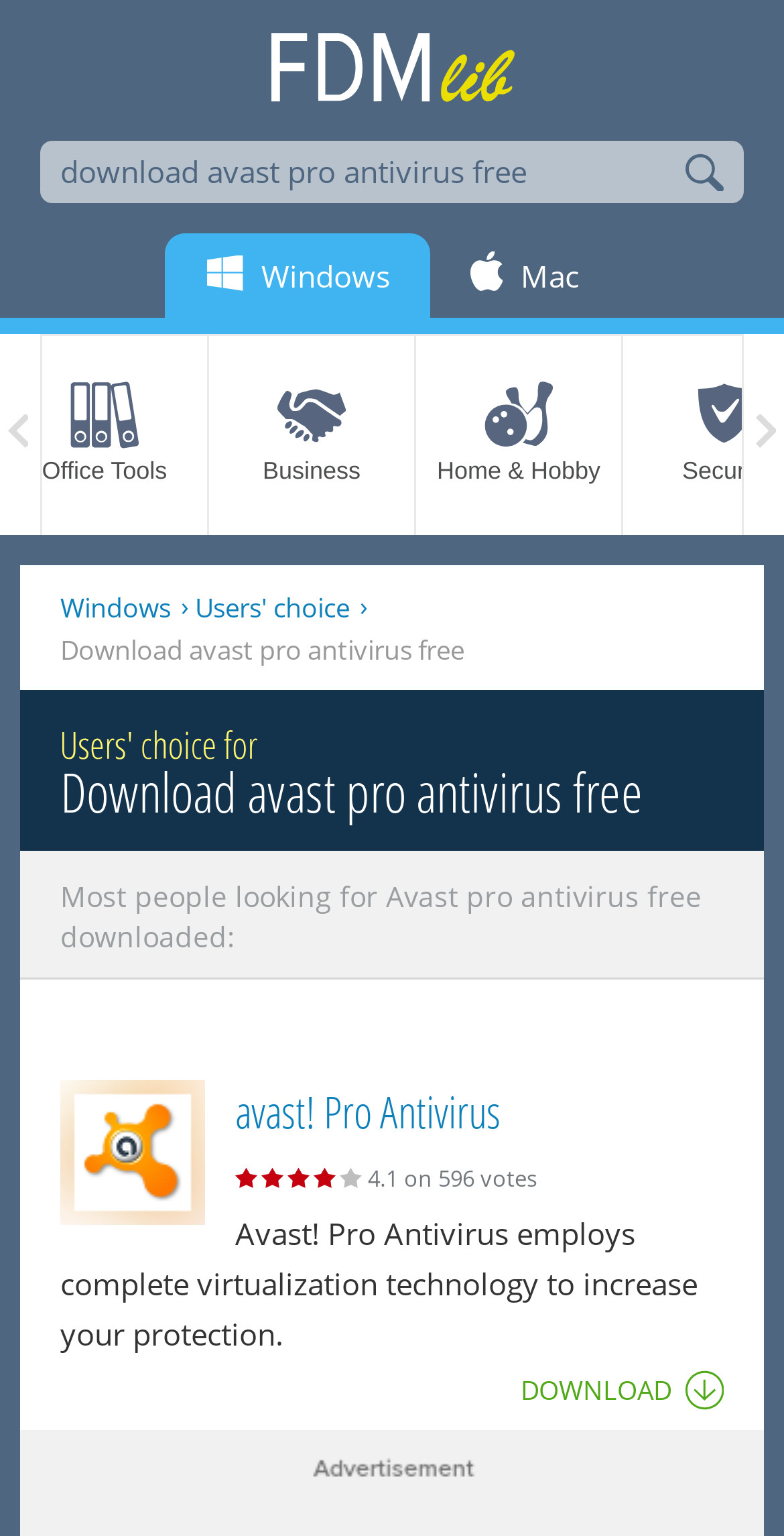Deliver a detailed narrative of the webpage's visual and textual elements.

The webpage is focused on downloading Avast Pro Antivirus software. At the top, there is a link to "Free Download Manager Lib" accompanied by an image, and a search textbox with a "Search" button to its right. Below the search bar, there is a heading that reads "Download avast pro antivirus free" in large font.

On the left side, there are three links: "Windows", "Mac", and a category list including "Office Tools", "Business", and "Home & Hobby". Below these links, there is a section with a heading "Download avast pro antivirus free" and a subheading "Most people looking for Avast pro antivirus free downloaded:". This section features an image of the Avast Pro Antivirus software, along with a heading and a link to download it.

To the right of the image, there is a "DOWNLOAD" button. Below the image, there are two lines of text: one displaying the software's rating, "4.1 on 596 votes", and another describing the software's features, "Avast! Pro Antivirus employs complete virtualization technology to increase your protection."